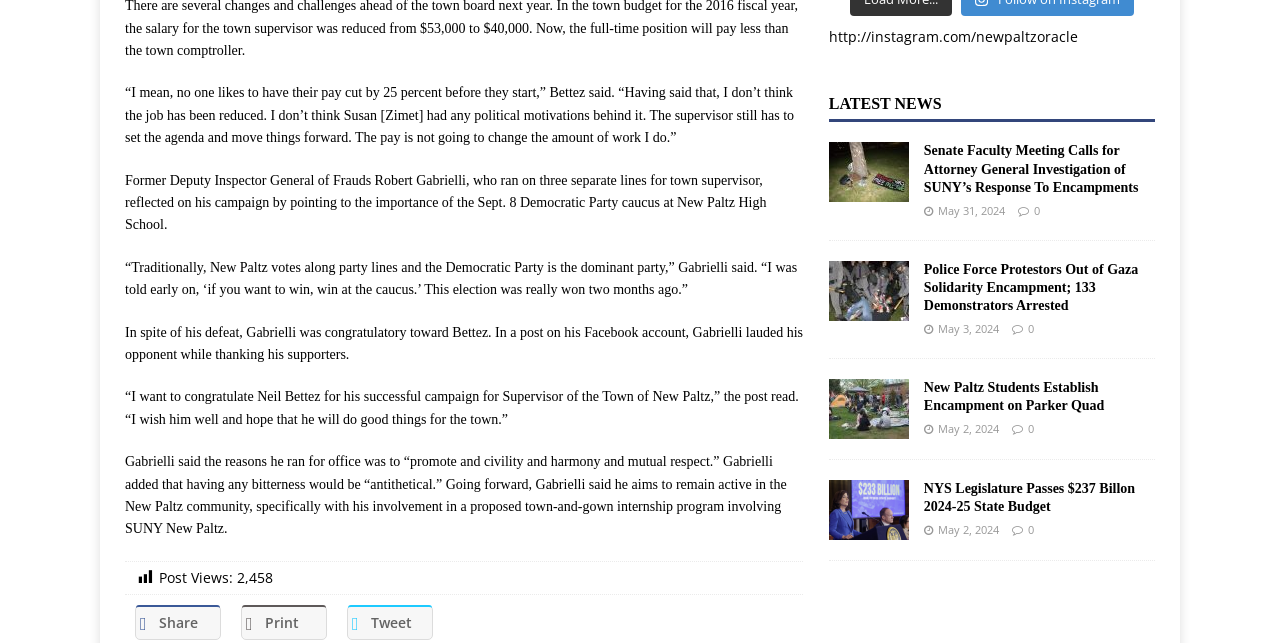Carefully examine the image and provide an in-depth answer to the question: How many views does the post have?

The answer can be found in the text 'Post Views: 2,458' which is located at the bottom of the webpage.